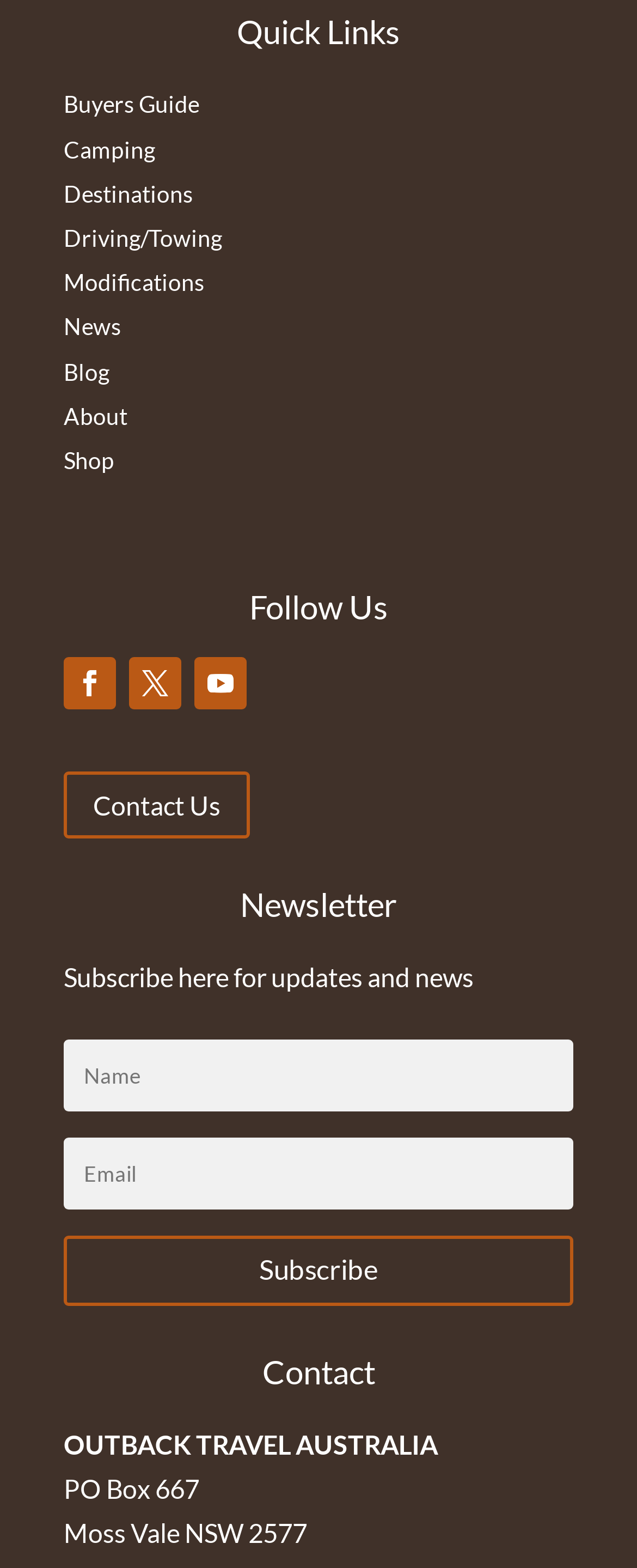Using the element description: "name="et_pb_signup_email" placeholder="Email"", determine the bounding box coordinates for the specified UI element. The coordinates should be four float numbers between 0 and 1, [left, top, right, bottom].

[0.1, 0.725, 0.9, 0.771]